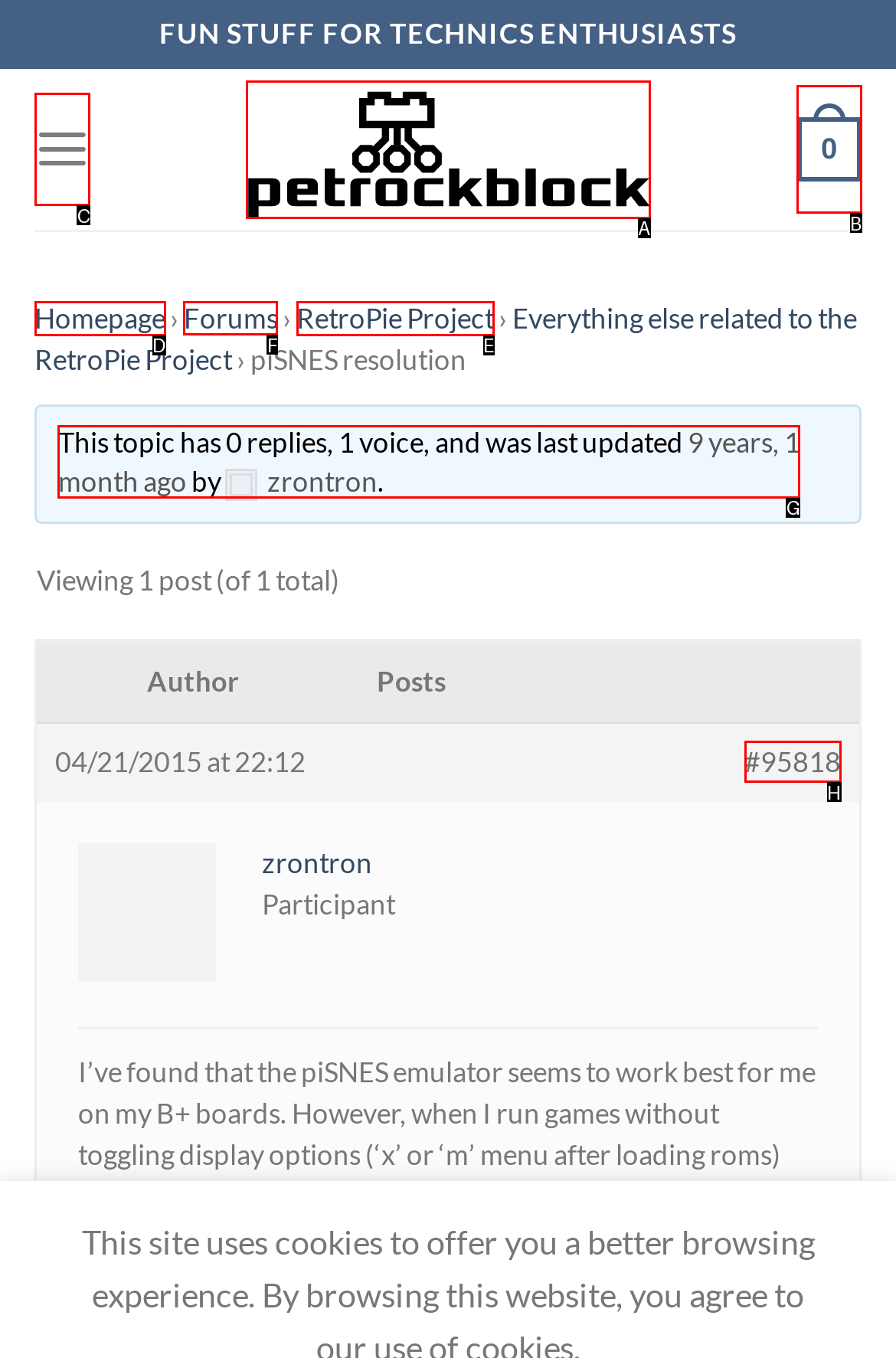Tell me which option I should click to complete the following task: Go to the 'Forums' page
Answer with the option's letter from the given choices directly.

F